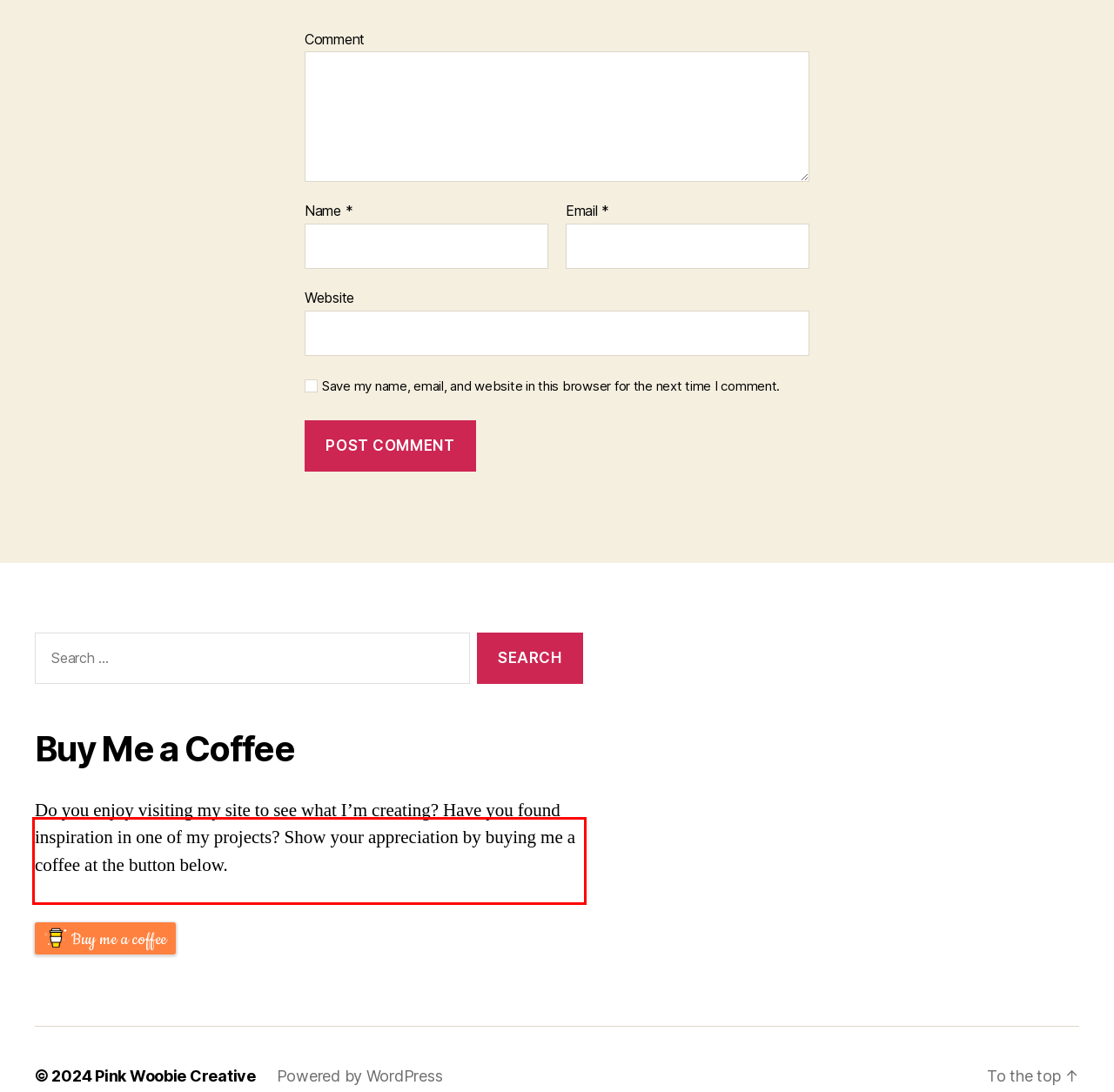From the provided screenshot, extract the text content that is enclosed within the red bounding box.

Do you enjoy visiting my site to see what I’m creating? Have you found inspiration in one of my projects? Show your appreciation by buying me a coffee at the button below.